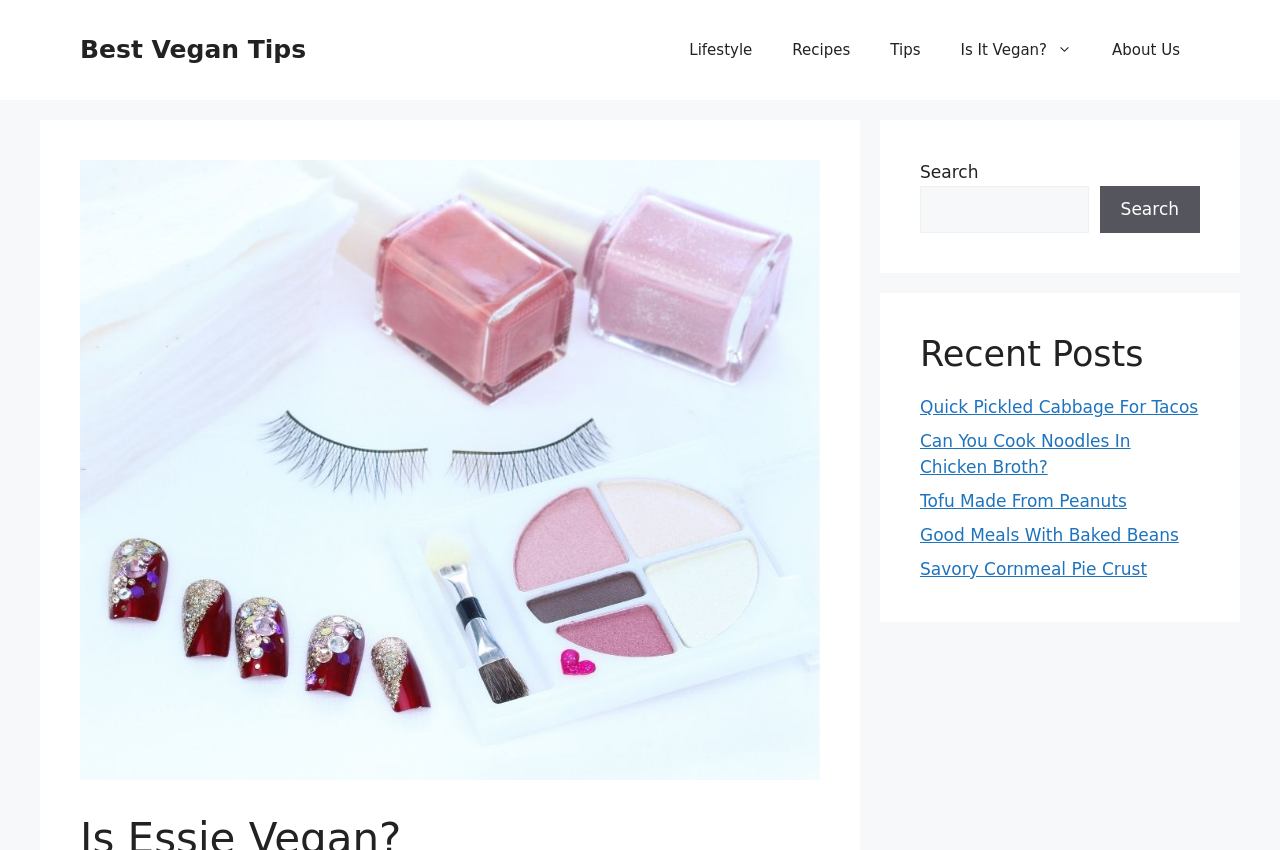Determine the bounding box for the UI element described here: "Savory Cornmeal Pie Crust".

[0.719, 0.657, 0.896, 0.681]